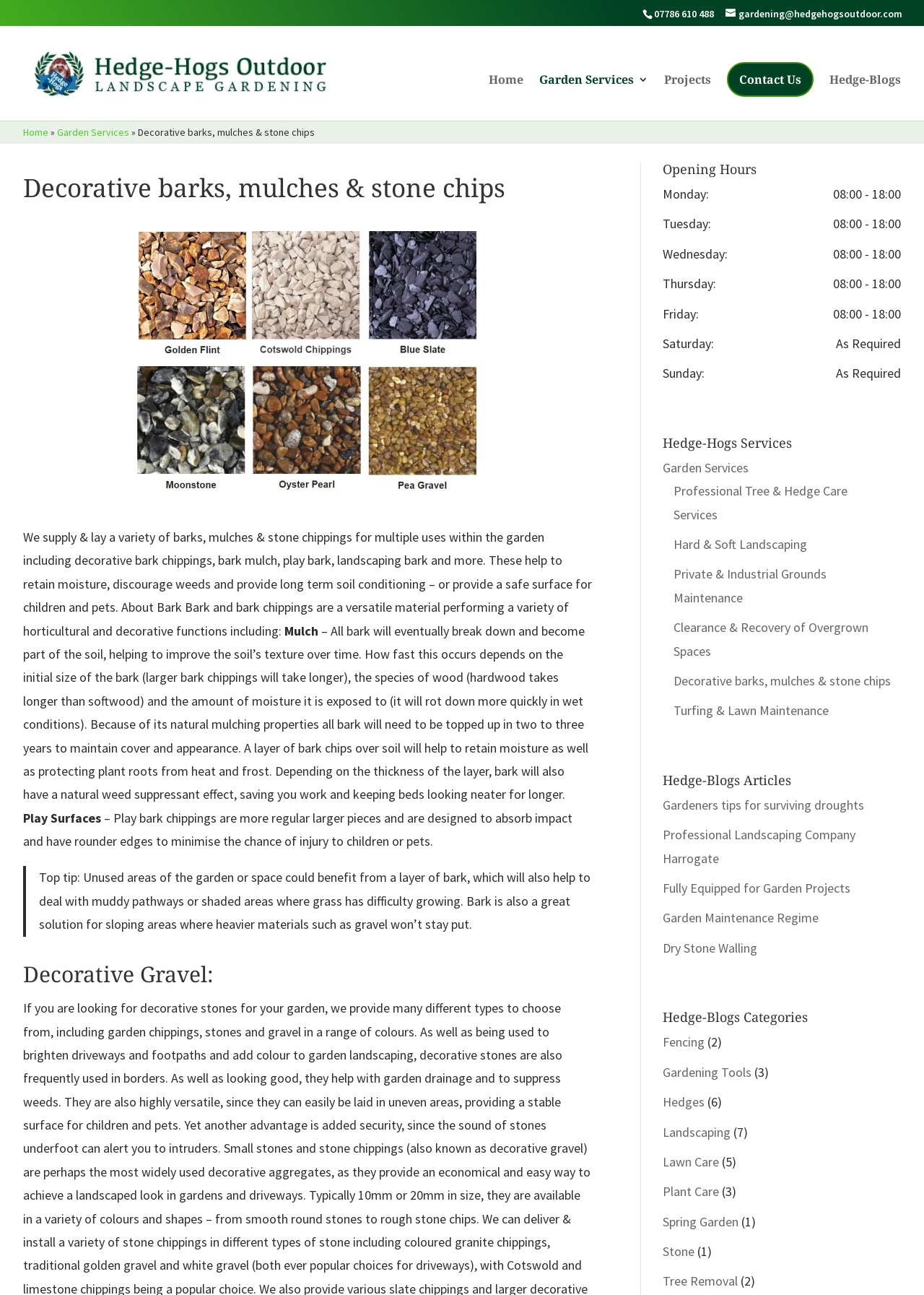What is the difference between play bark chippings and other types of bark?
Give a comprehensive and detailed explanation for the question.

The static text element with the bounding box coordinates [0.025, 0.625, 0.62, 0.656] explains that play bark chippings are designed to absorb impact and have rounder edges to minimize the chance of injury to children or pets, making them different from other types of bark.